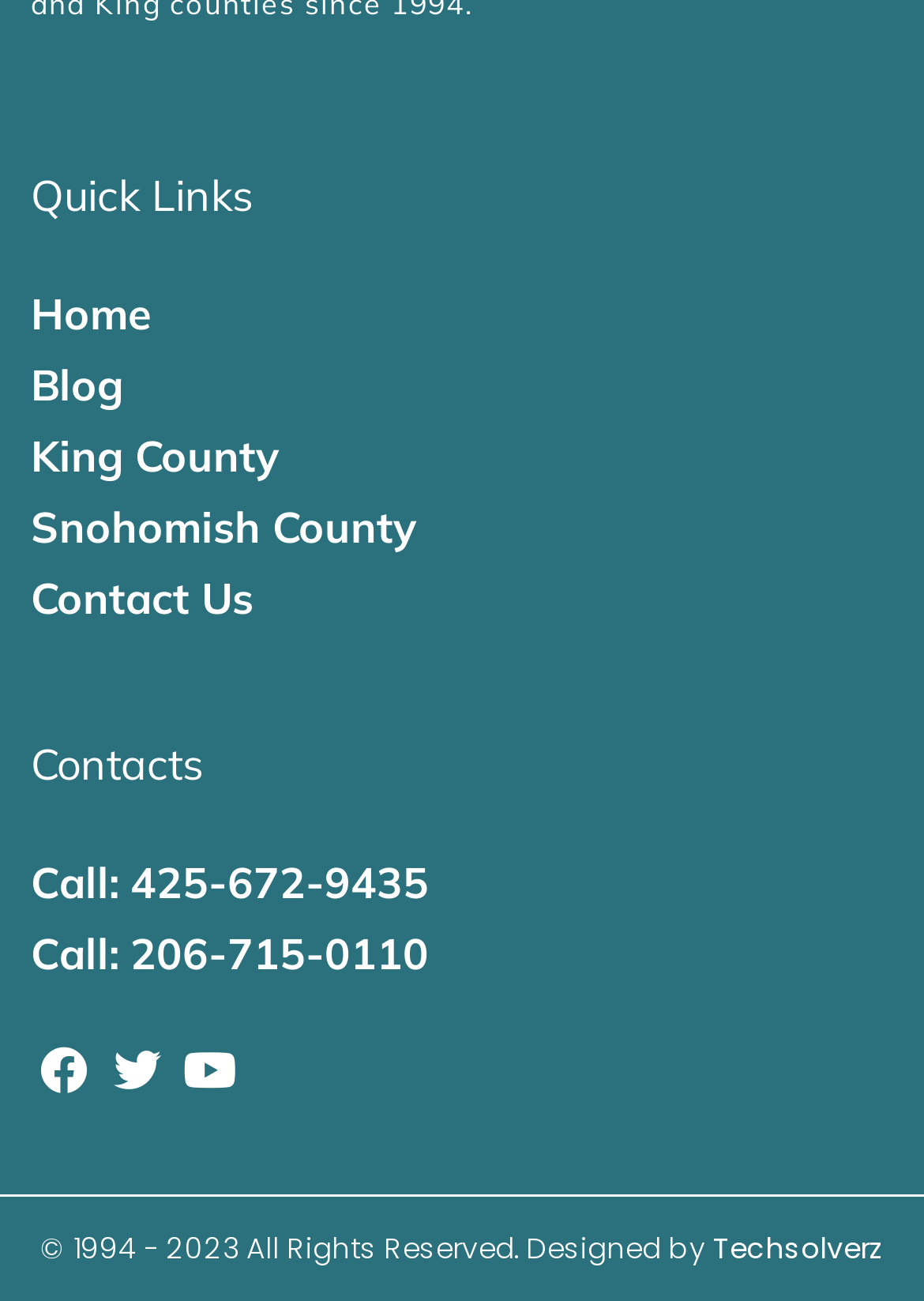Determine the bounding box coordinates of the region I should click to achieve the following instruction: "go to September 2023". Ensure the bounding box coordinates are four float numbers between 0 and 1, i.e., [left, top, right, bottom].

None